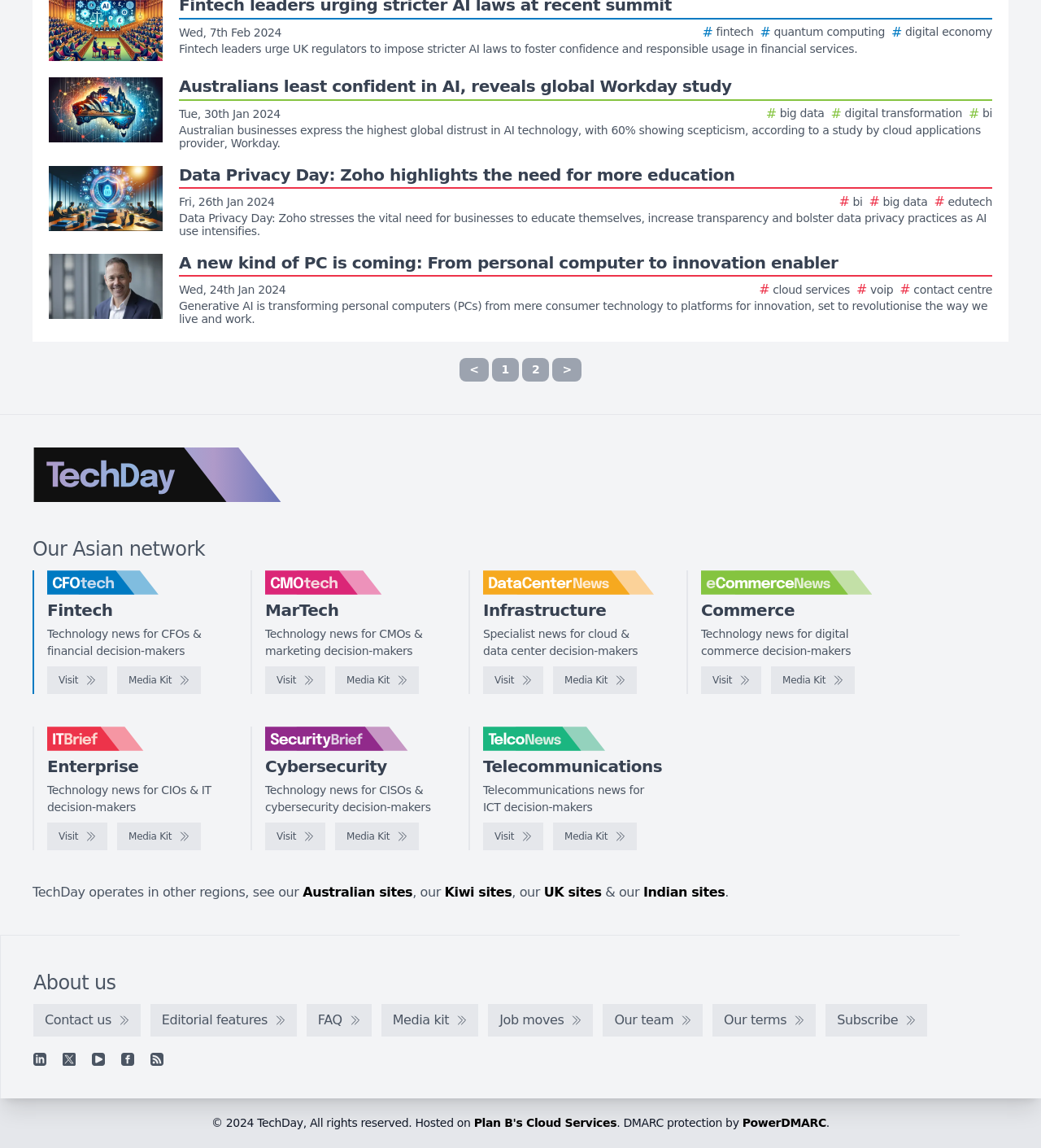Please identify the bounding box coordinates of the area I need to click to accomplish the following instruction: "Click on the 'Story image' link to read about Australians being least confident in AI".

[0.047, 0.068, 0.953, 0.13]